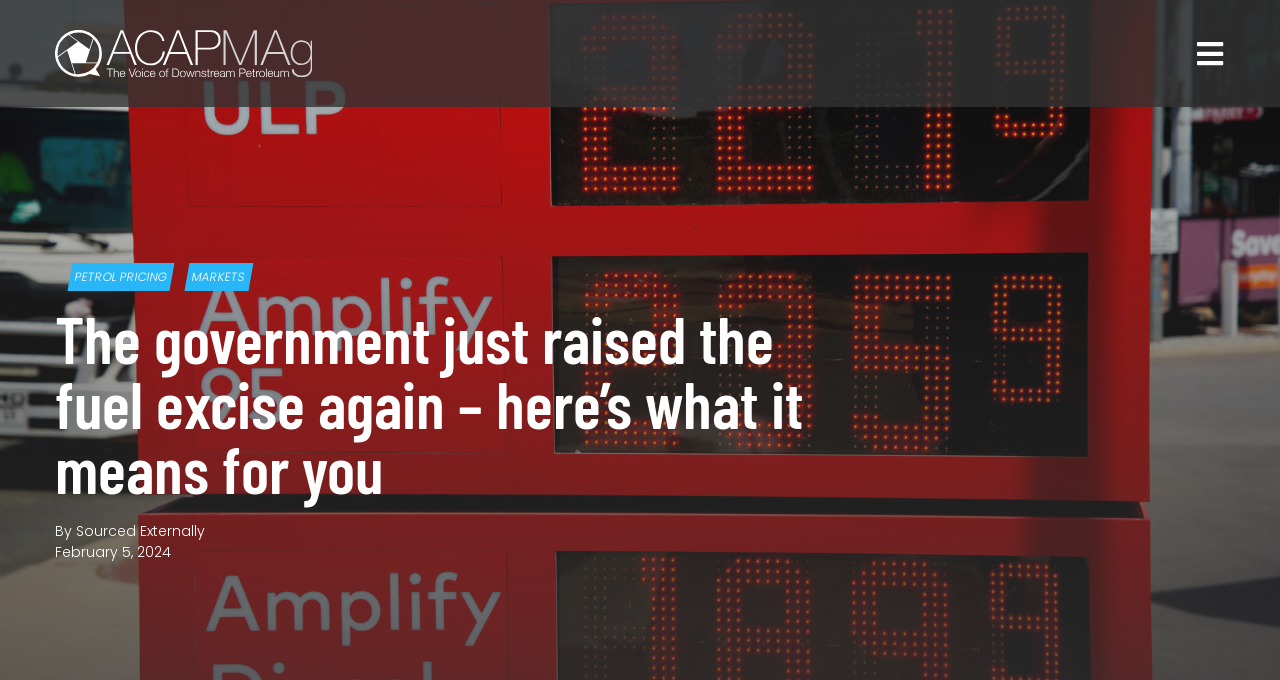Extract the main title from the webpage and generate its text.

The government just raised the fuel excise again – here’s what it means for you